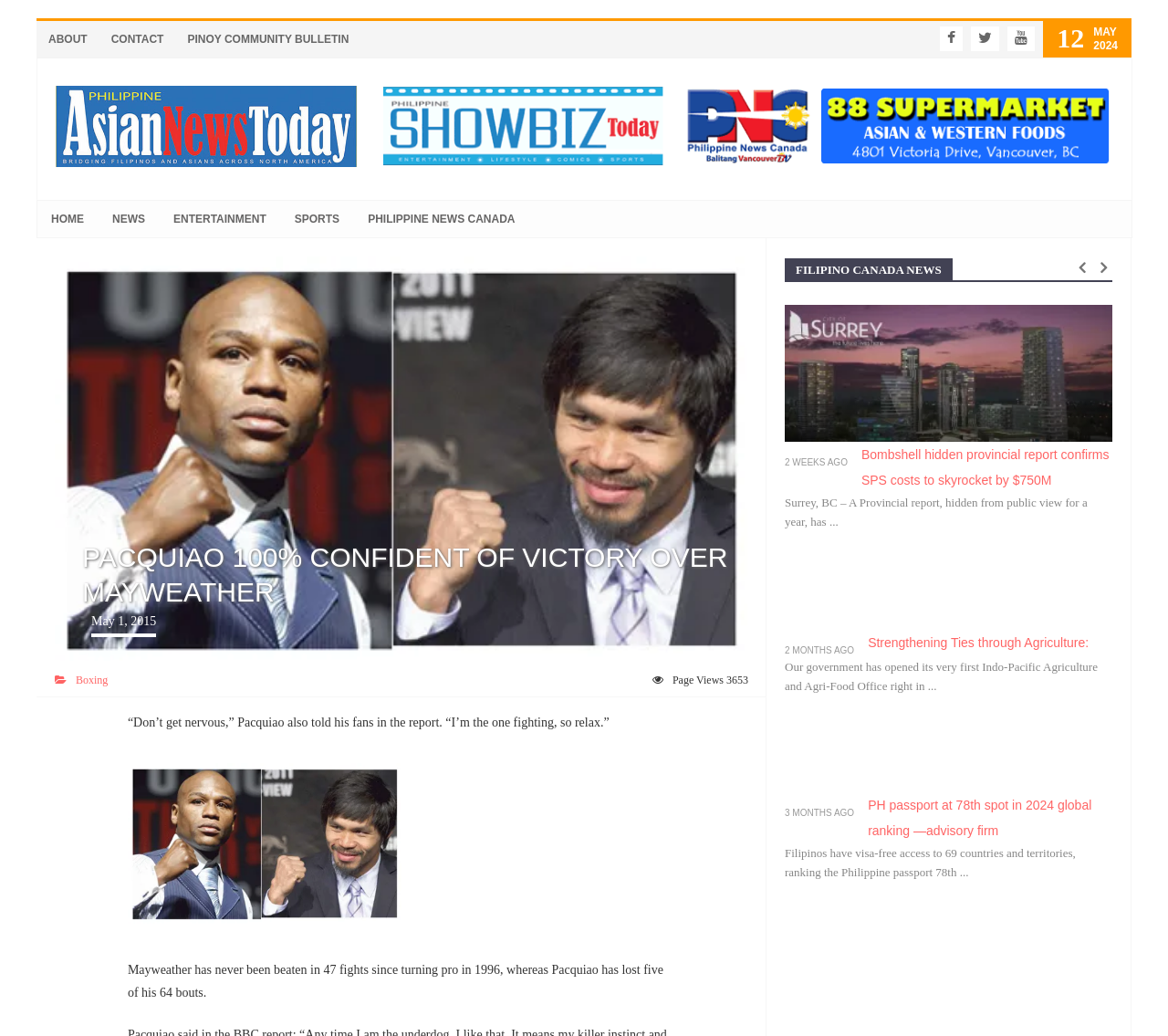Could you locate the bounding box coordinates for the section that should be clicked to accomplish this task: "Click the Facebook icon".

[0.831, 0.026, 0.856, 0.049]